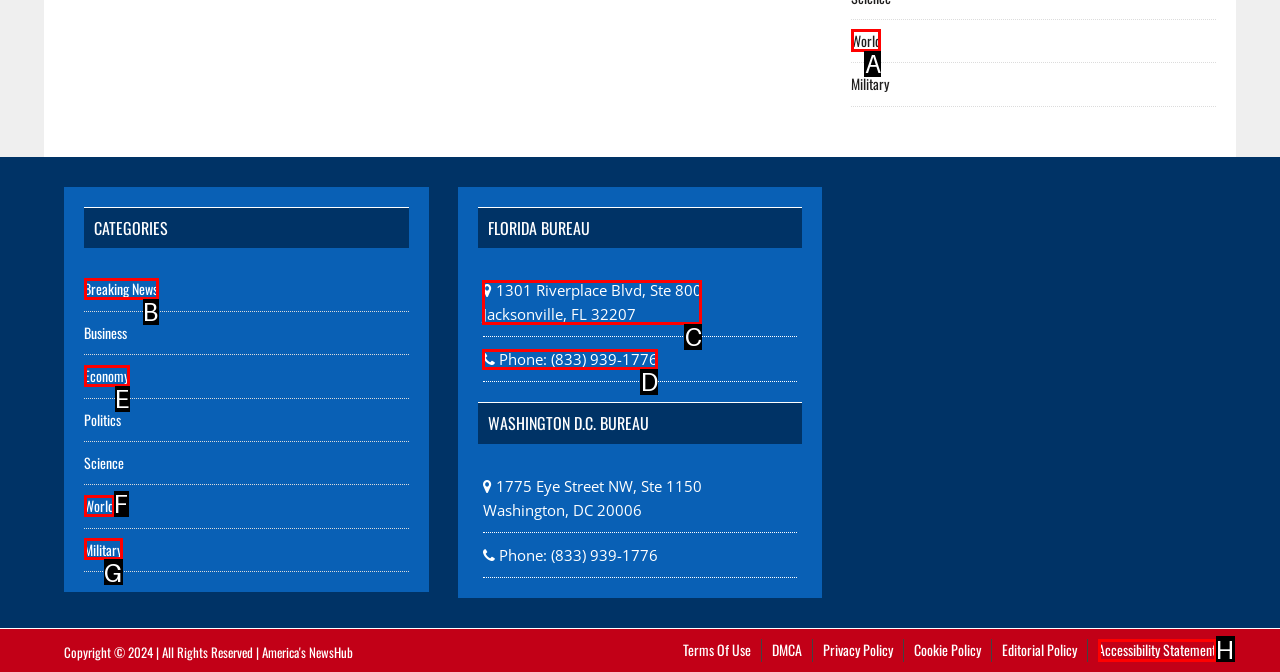Specify the letter of the UI element that should be clicked to achieve the following: Click on World news
Provide the corresponding letter from the choices given.

A